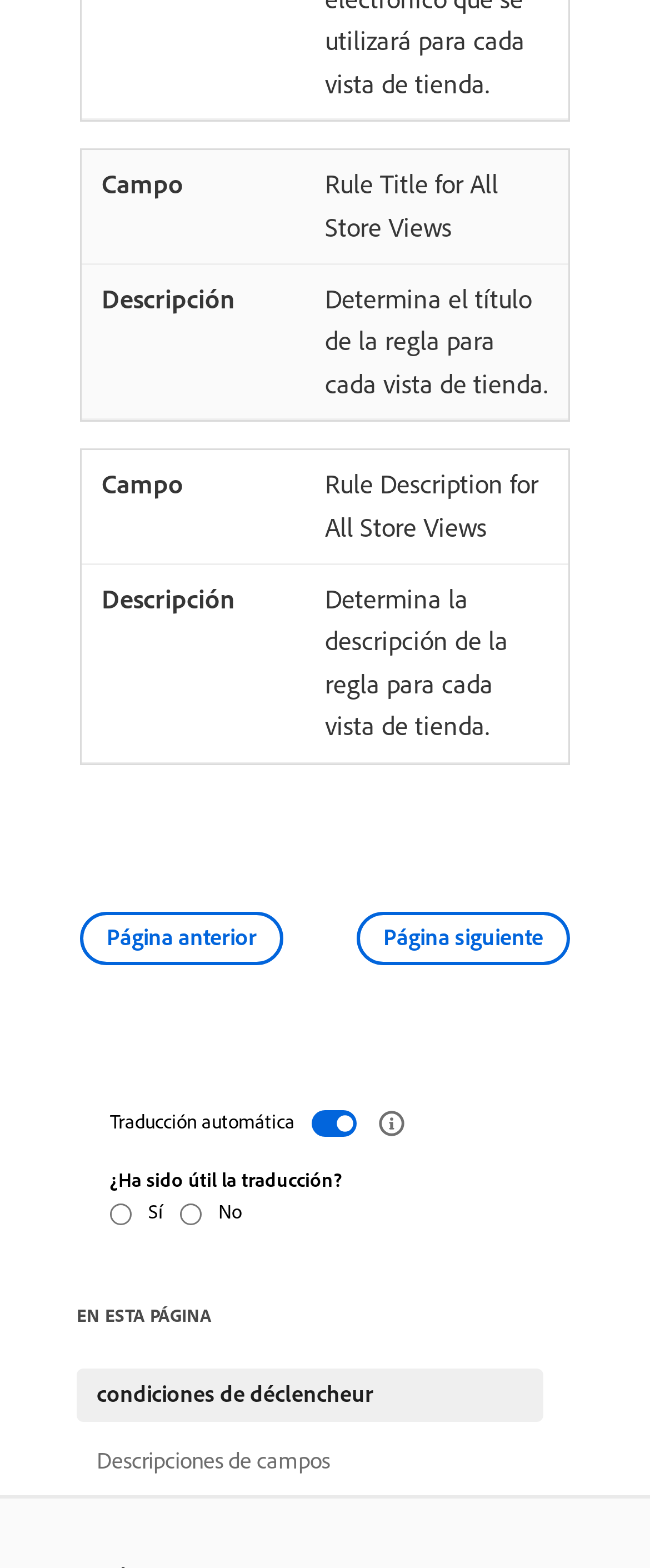What is the link 'condiciones de déclencheur' used for?
Using the image, answer in one word or phrase.

View trigger conditions